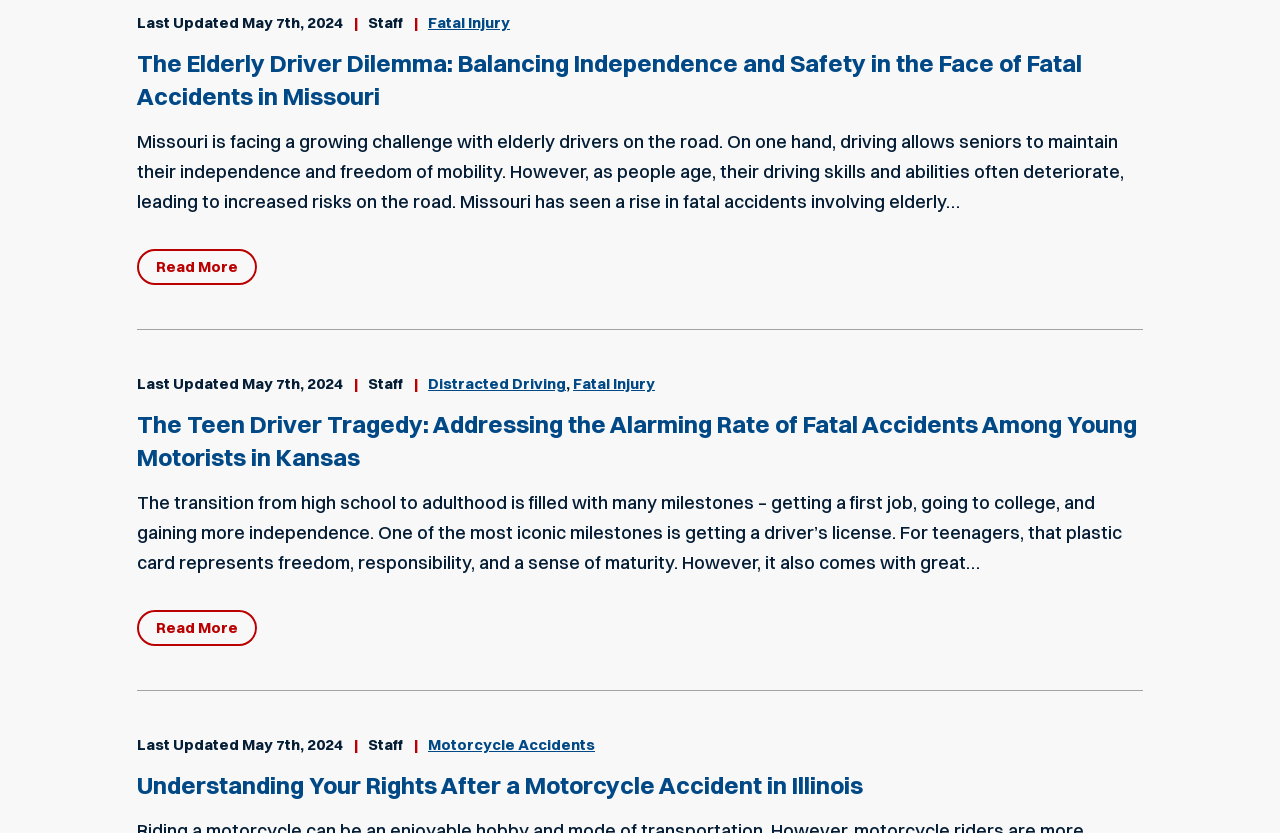Determine the bounding box of the UI element mentioned here: "Fatal Injury". The coordinates must be in the format [left, top, right, bottom] with values ranging from 0 to 1.

[0.334, 0.016, 0.398, 0.039]